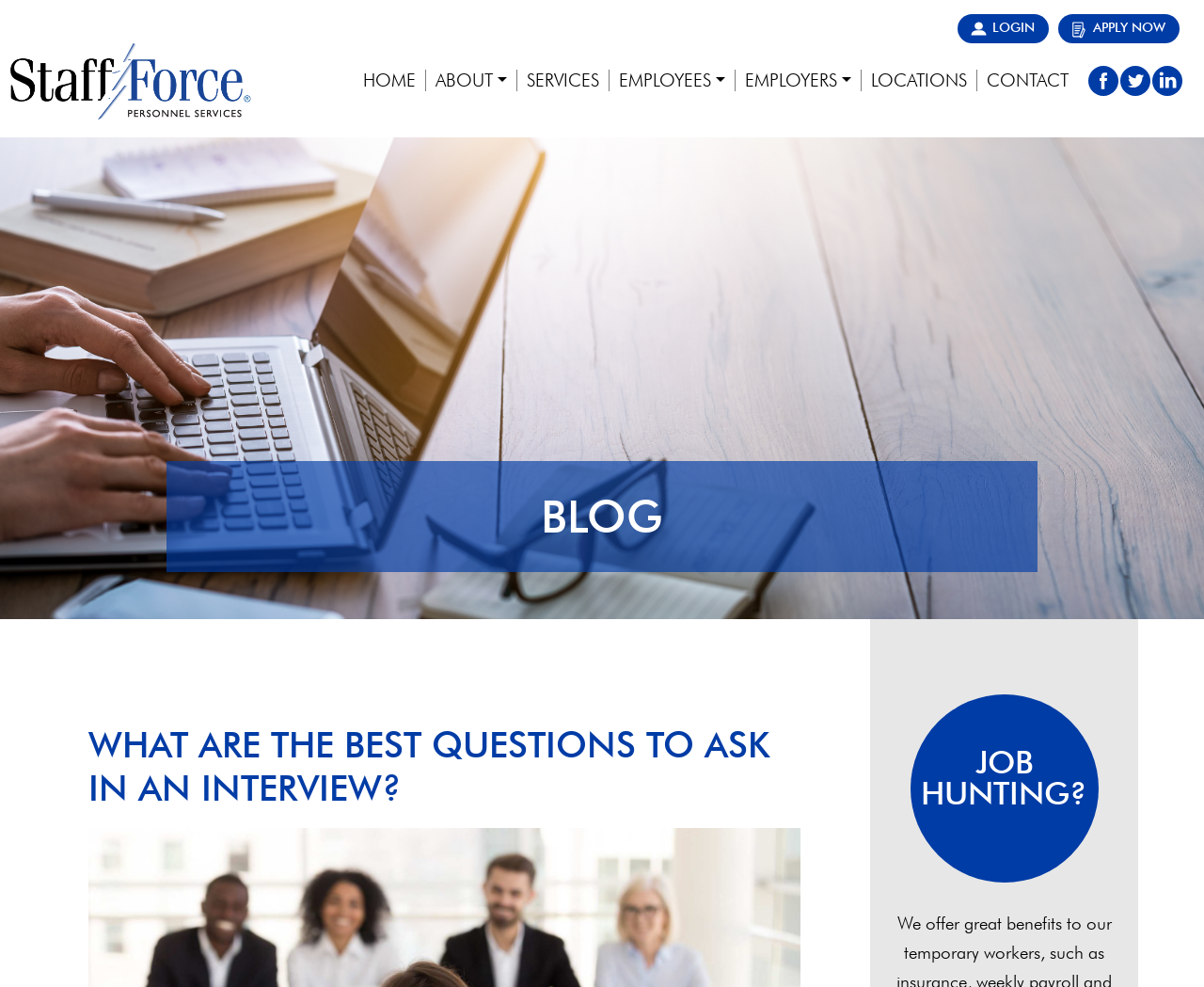Determine the bounding box coordinates of the region I should click to achieve the following instruction: "Visit the facebook page". Ensure the bounding box coordinates are four float numbers between 0 and 1, i.e., [left, top, right, bottom].

[0.904, 0.066, 0.929, 0.097]